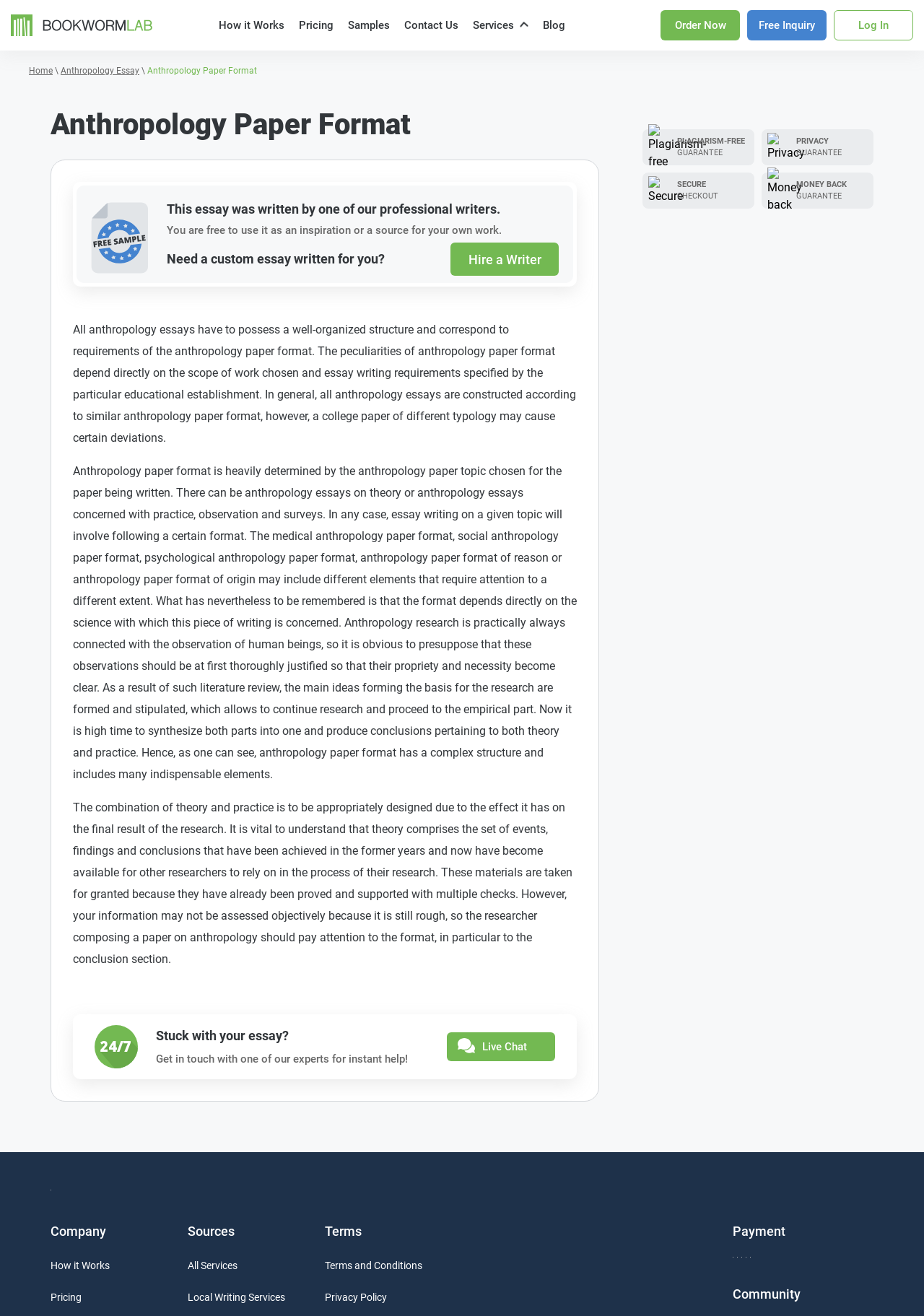Given the description Grant proposal, predict the bounding box coordinates of the UI element. Ensure the coordinates are in the format (top-left x, top-left y, bottom-right x, bottom-right y) and all values are between 0 and 1.

[0.473, 0.118, 0.548, 0.134]